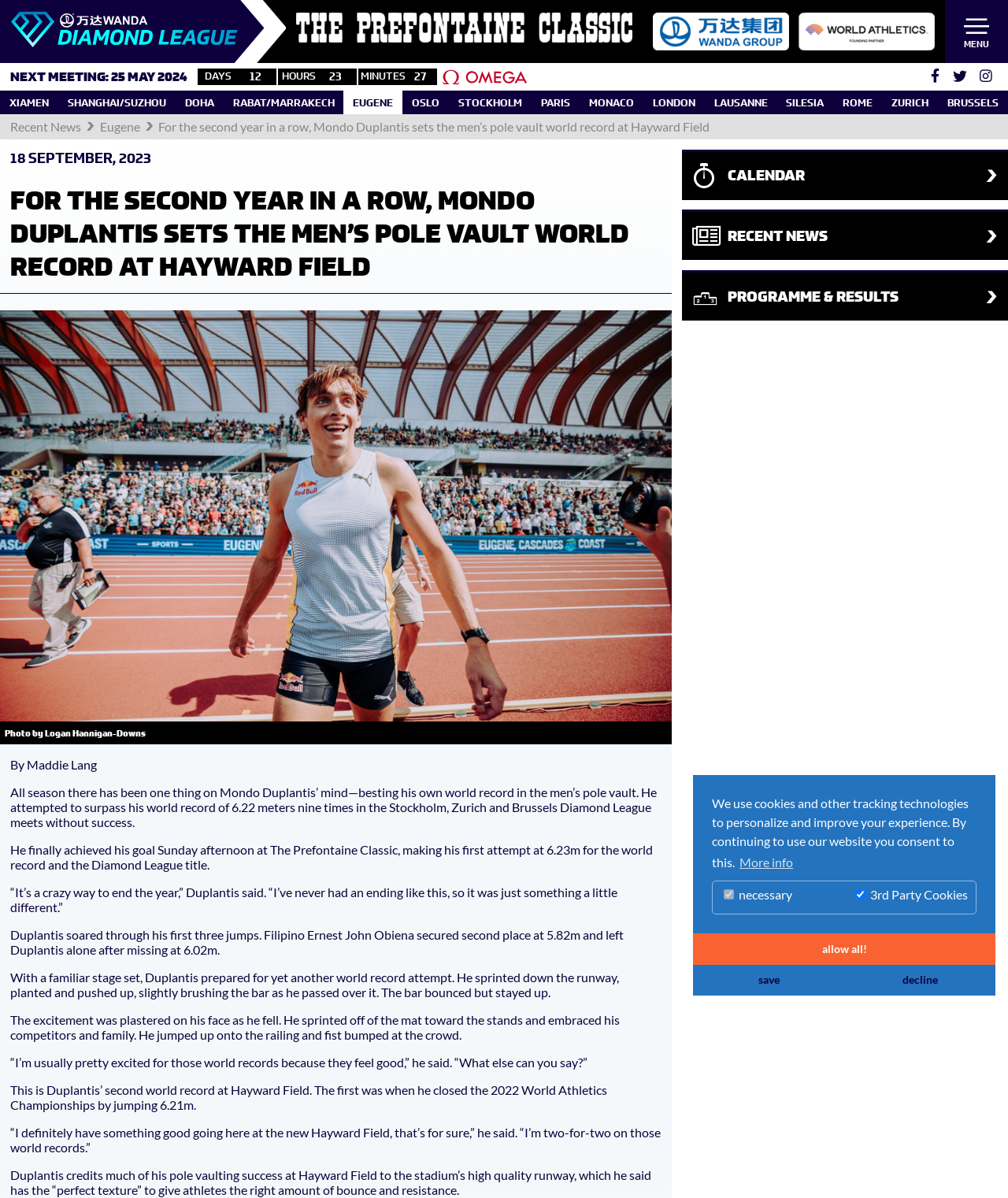What is the name of the stadium where Mondo Duplantis set the world record?
Please give a well-detailed answer to the question.

I found the answer by reading the article's content, specifically the sentence 'For the second year in a row, Mondo Duplantis sets the men’s pole vault world record at Hayward Field'.